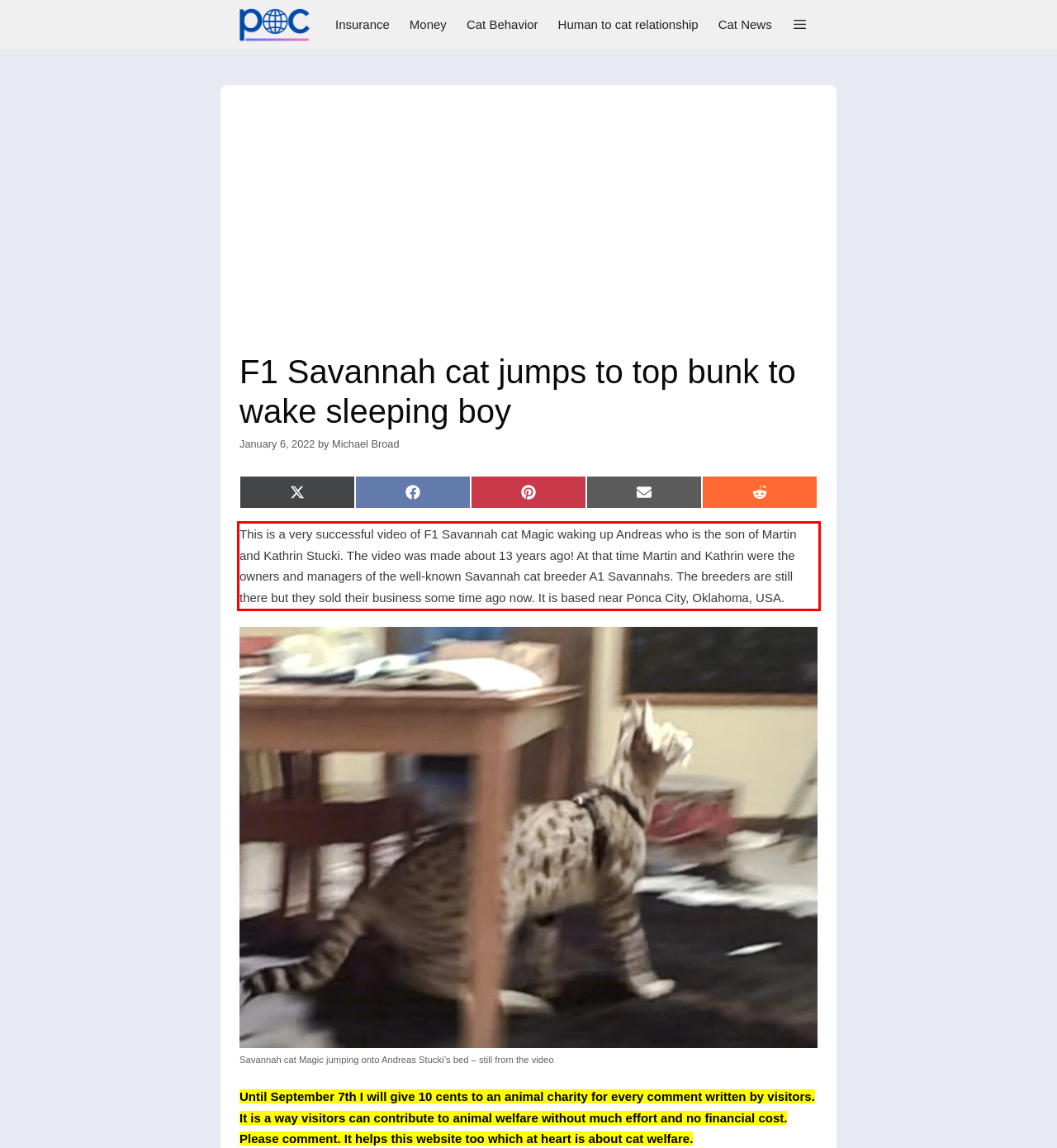There is a UI element on the webpage screenshot marked by a red bounding box. Extract and generate the text content from within this red box.

This is a very successful video of F1 Savannah cat Magic waking up Andreas who is the son of Martin and Kathrin Stucki. The video was made about 13 years ago! At that time Martin and Kathrin were the owners and managers of the well-known Savannah cat breeder A1 Savannahs. The breeders are still there but they sold their business some time ago now. It is based near Ponca City, Oklahoma, USA.